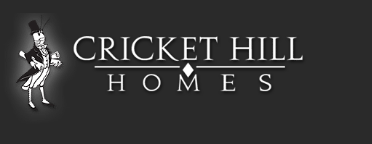What is the gentleman wearing on his head?
Look at the image and respond with a one-word or short-phrase answer.

Top hat